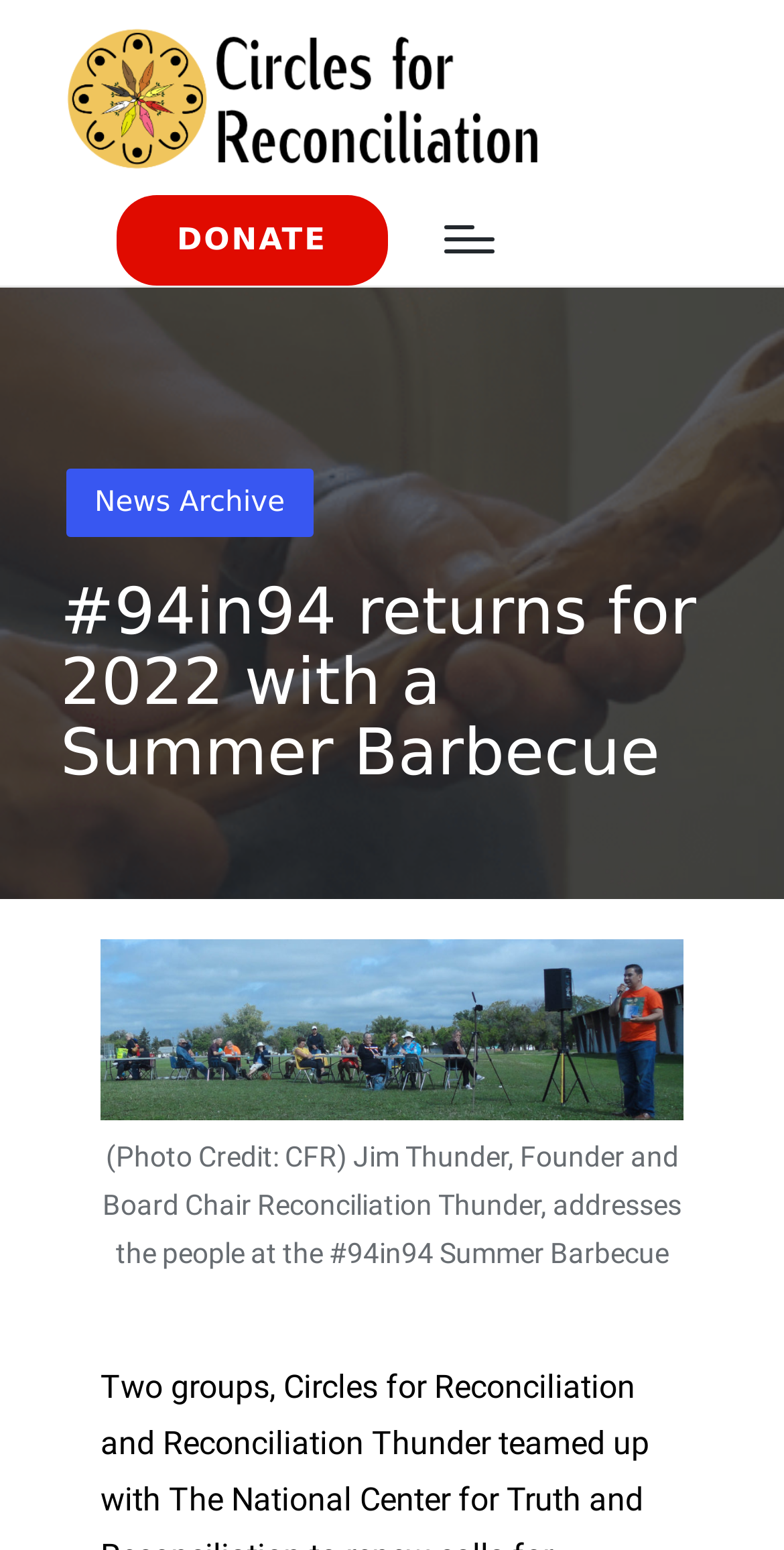Identify the main heading of the webpage and provide its text content.

#94in94 returns for 2022 with a Summer Barbecue